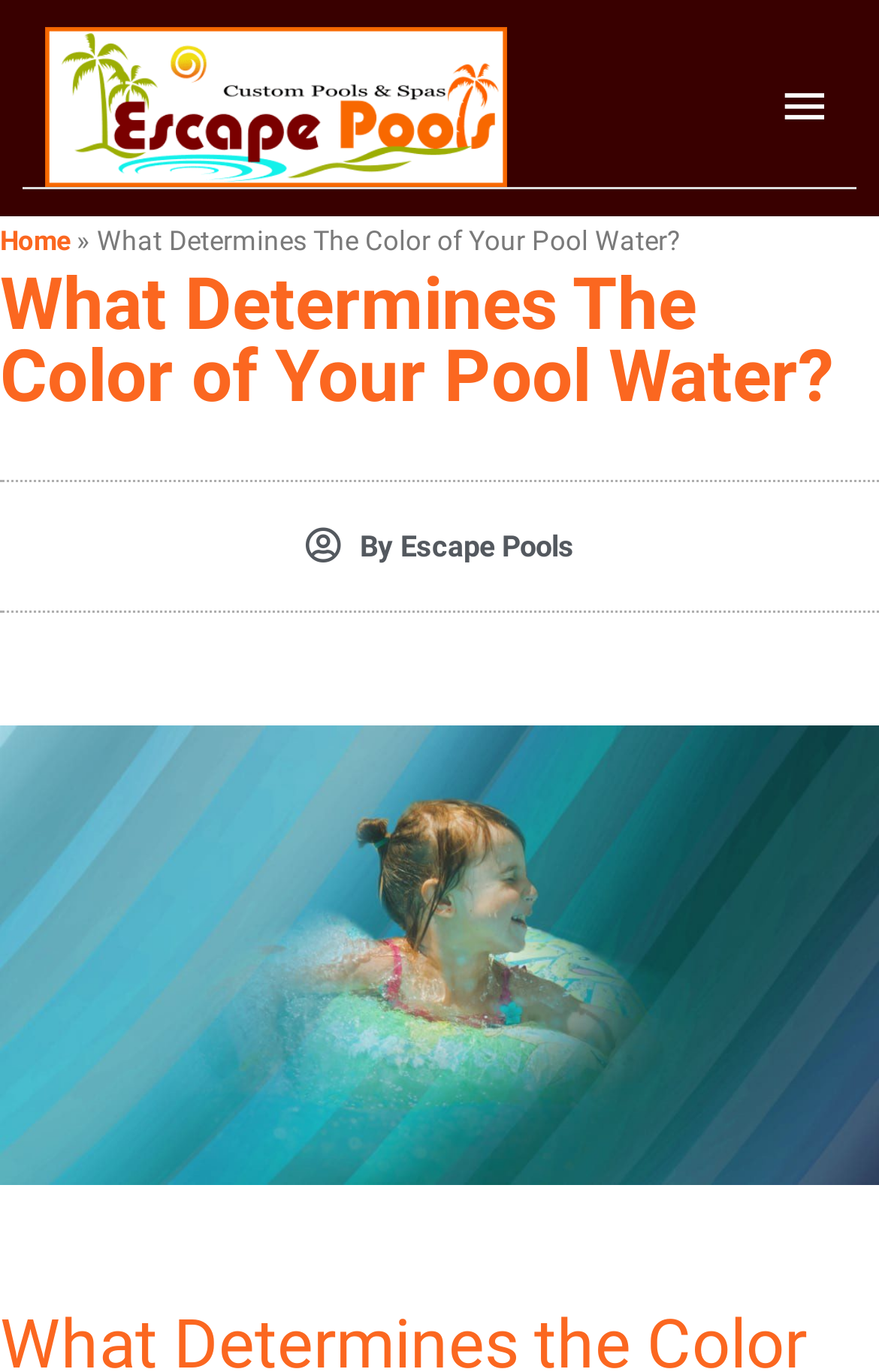Using the image as a reference, answer the following question in as much detail as possible:
How many navigation links are in the breadcrumbs?

By examining the navigation 'breadcrumbs' section, we can see that there are two links: 'Home' and 'What Determines The Color of Your Pool Water?'.